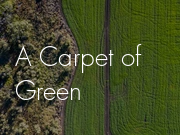Use the details in the image to answer the question thoroughly: 
What emotion does the image evoke?

The caption states that the image 'evokes a feeling of serenity and connection to the earth', indicating that the image is intended to convey a sense of peacefulness and calmness.